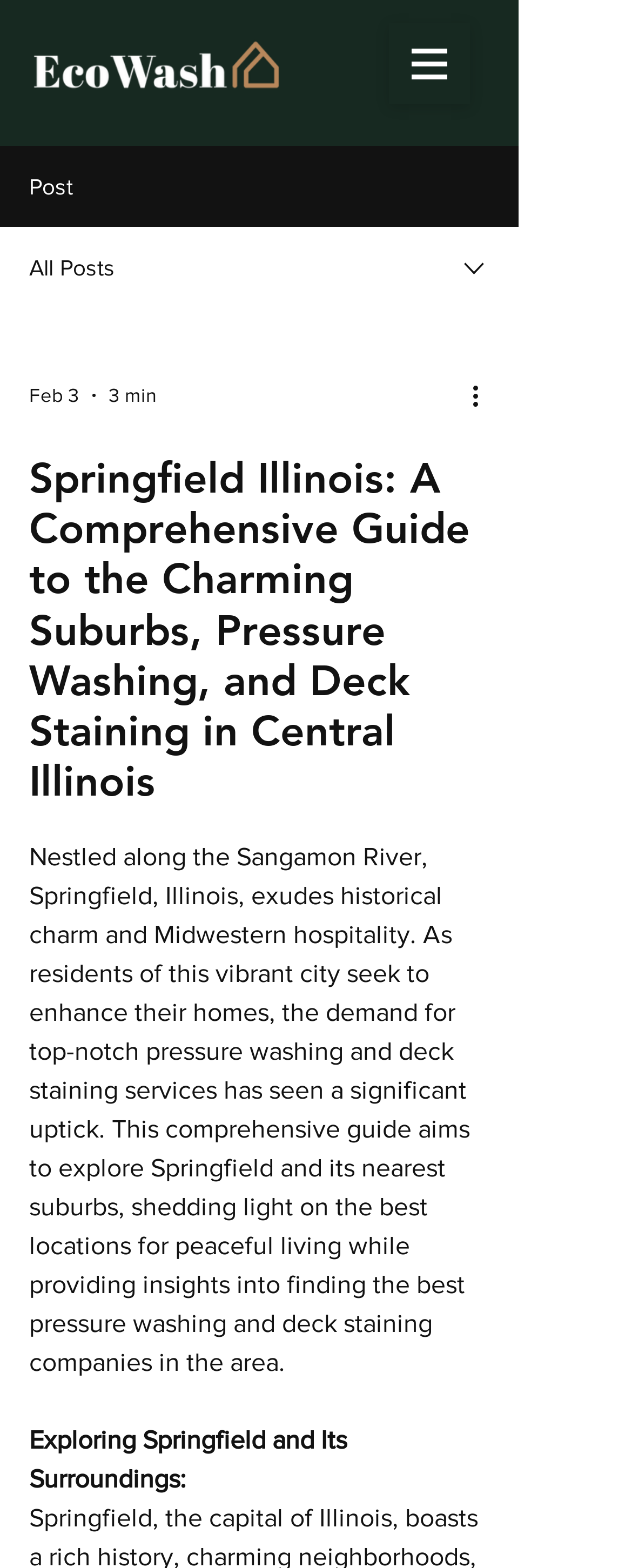Is the navigation menu expanded?
Respond to the question with a well-detailed and thorough answer.

By looking at the combobox element, I found that its 'expanded' property is set to False, which suggests that the navigation menu is not expanded.